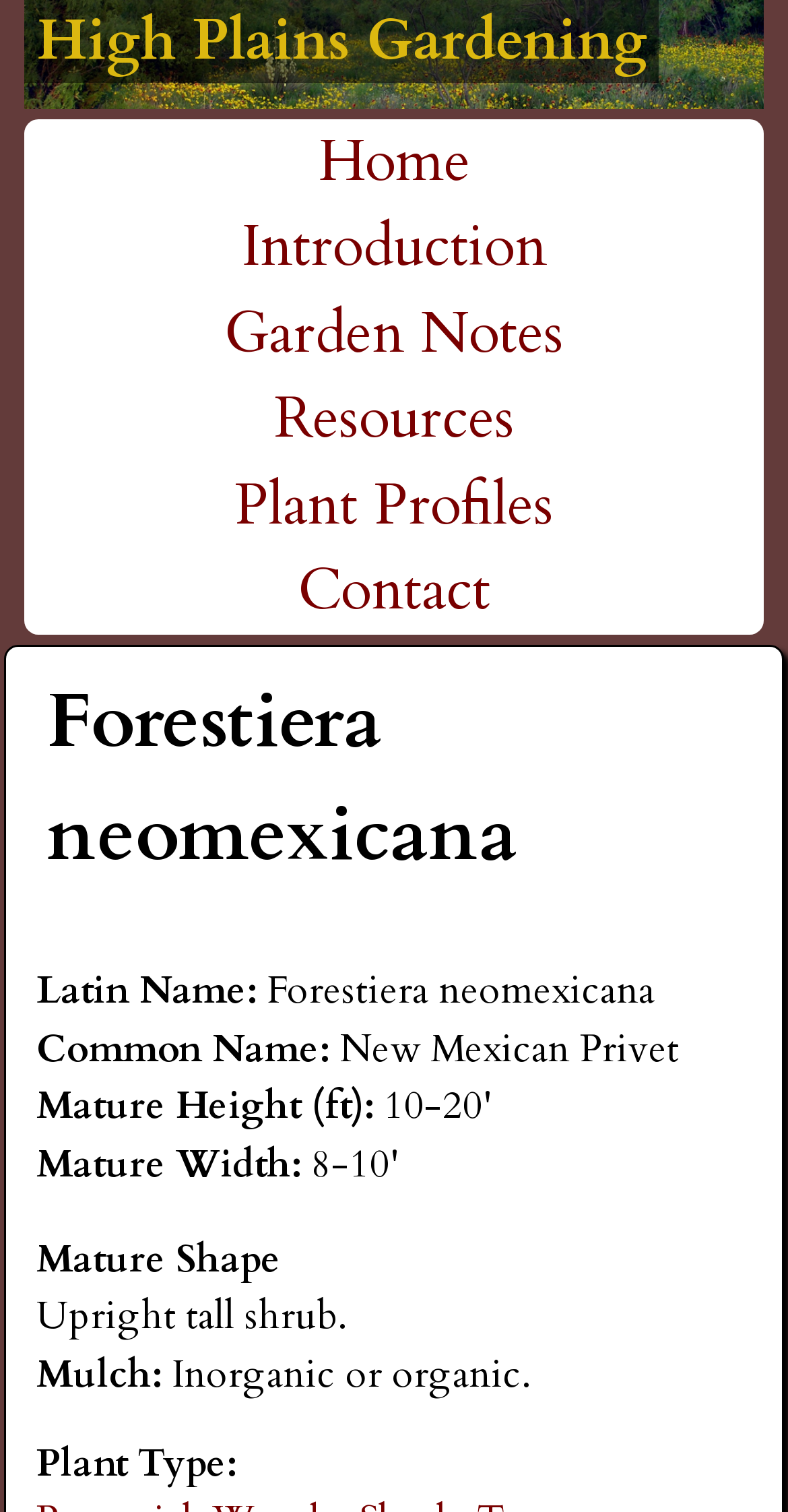What is the plant type of Forestiera neomexicana?
Answer the question with detailed information derived from the image.

I found the answer by looking at the heading element with the text 'Plant Type:' which is a category heading on the webpage, indicating that Forestiera neomexicana belongs to this plant type.